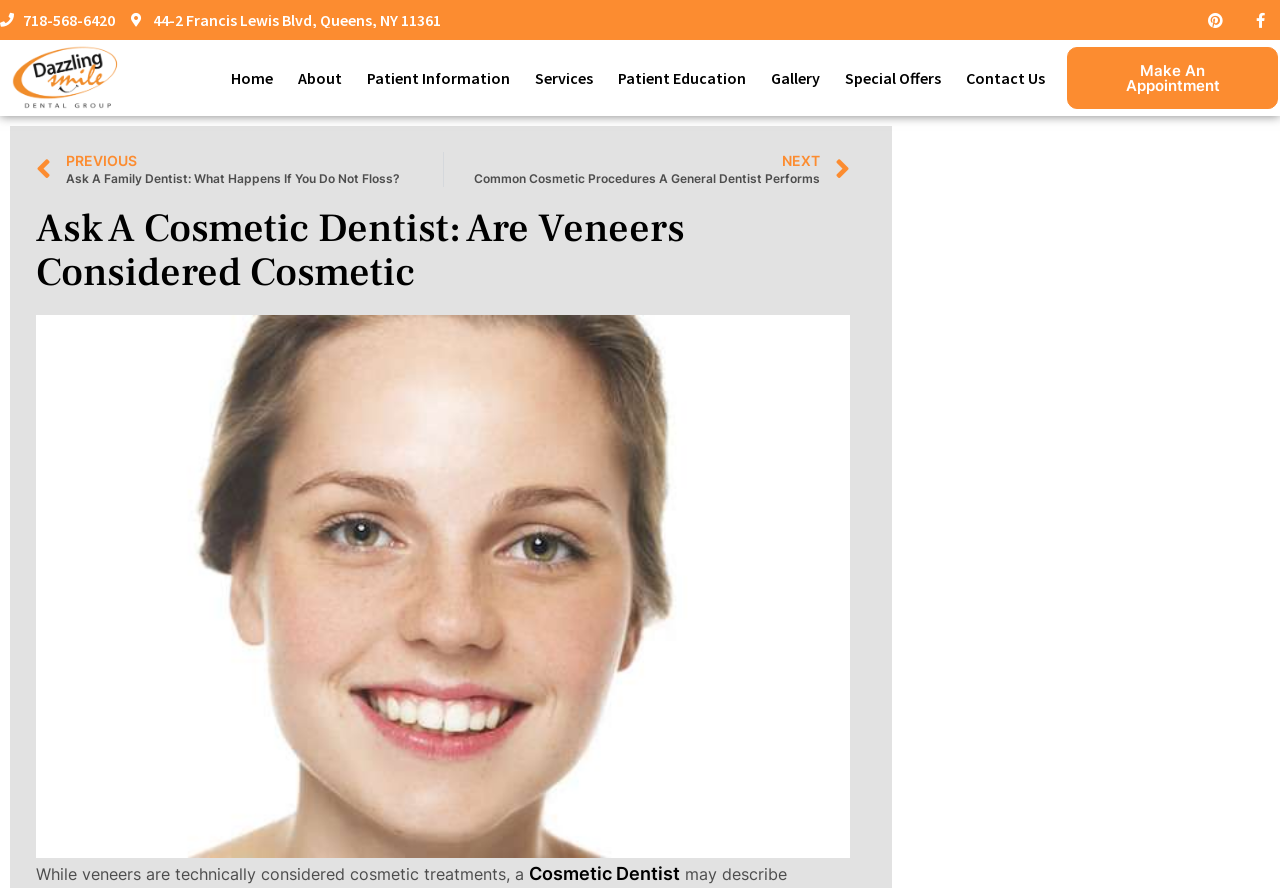Could you indicate the bounding box coordinates of the region to click in order to complete this instruction: "Call the dentist".

[0.0, 0.014, 0.089, 0.032]